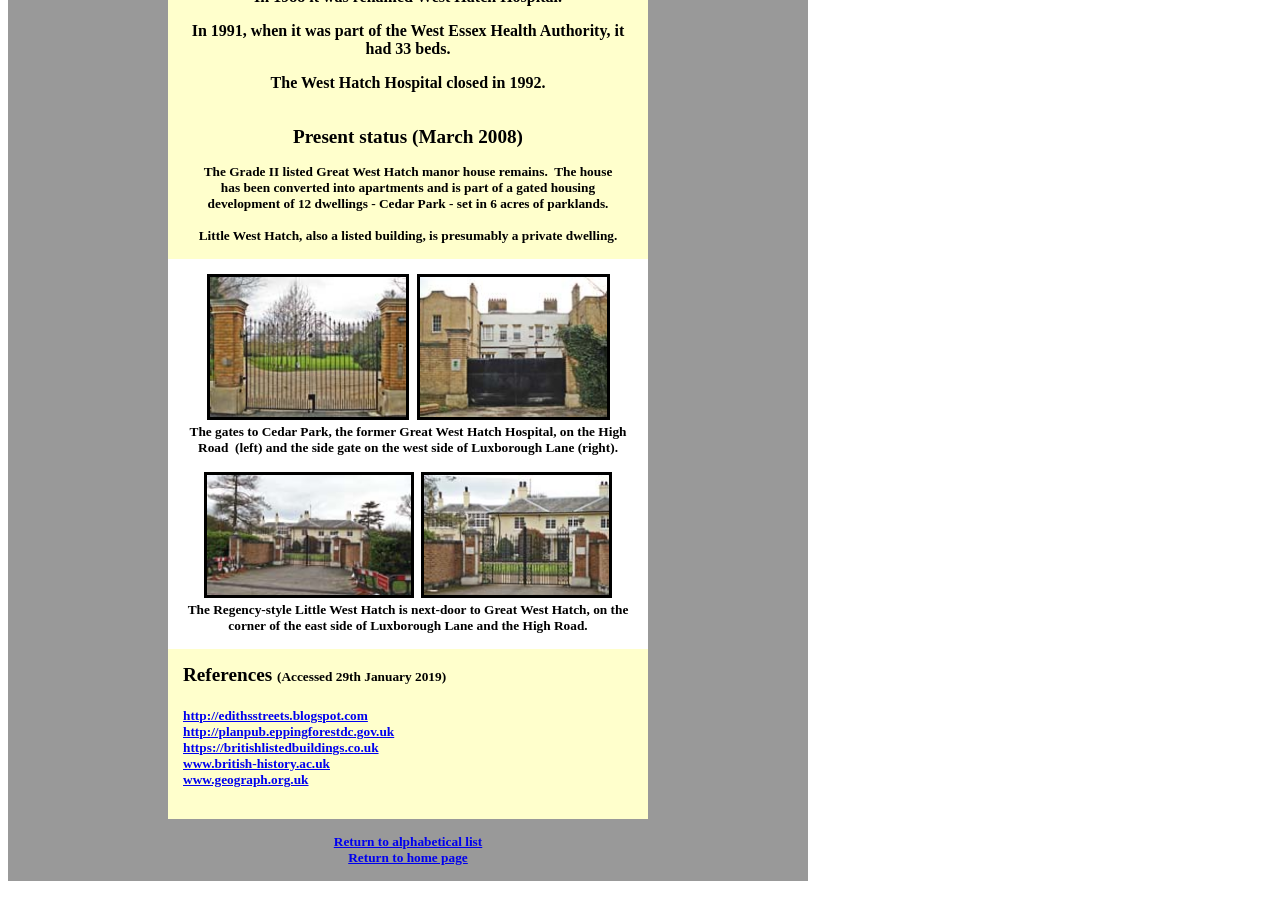Identify the bounding box coordinates of the HTML element based on this description: "Return to home page".

[0.272, 0.935, 0.365, 0.954]